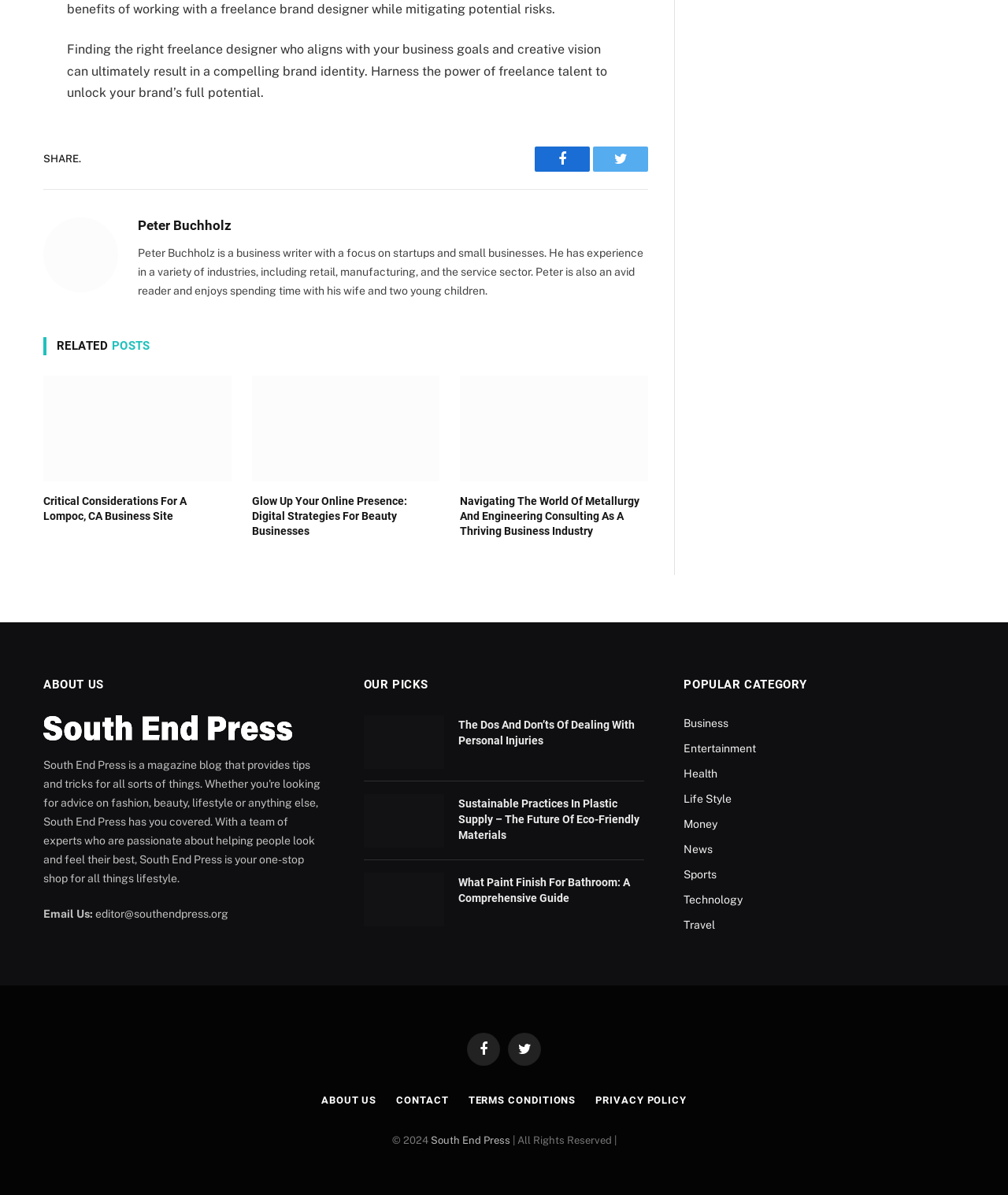Identify the bounding box coordinates of the part that should be clicked to carry out this instruction: "Share on Facebook".

[0.53, 0.123, 0.585, 0.144]